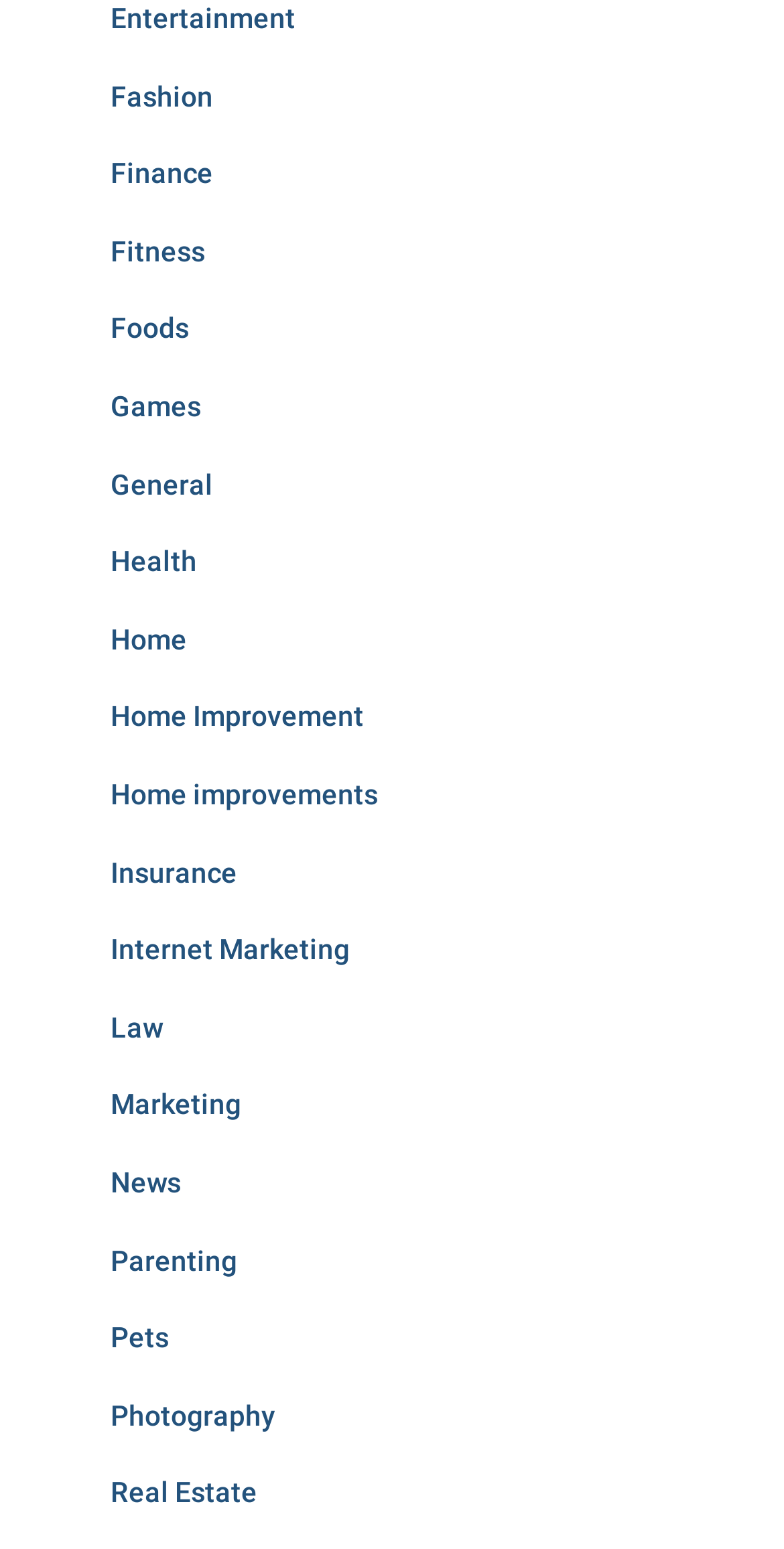Locate the UI element that matches the description Internet Marketing in the webpage screenshot. Return the bounding box coordinates in the format (top-left x, top-left y, bottom-right x, bottom-right y), with values ranging from 0 to 1.

[0.141, 0.603, 0.446, 0.623]